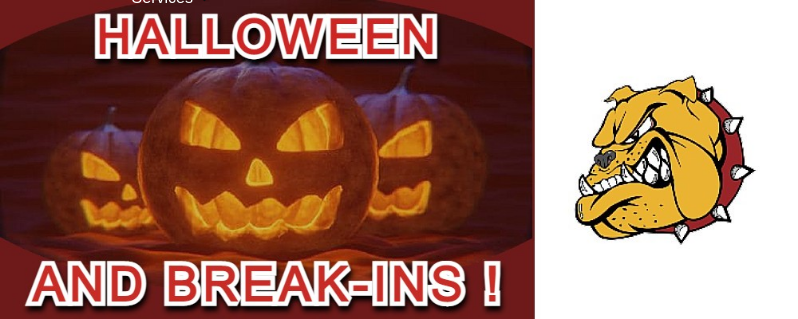Describe every aspect of the image in detail.

The image prominently features three intricately carved jack-o'-lanterns, glowing with an eerie light, set against a dark background that enhances their haunting expressions. The text "HALLOWEEN AND BREAK-INS!" is crafted in bold, eye-catching letters, emphasizing the theme of safety during the Halloween season. Adjacent to the pumpkins, a fierce-looking bulldog logo underscores the importance of vigilance, portraying a sense of protection and security. This visual representation serves as a reminder to homeowners to remain cautious and ensure their home security amidst the festive activities associated with Halloween.